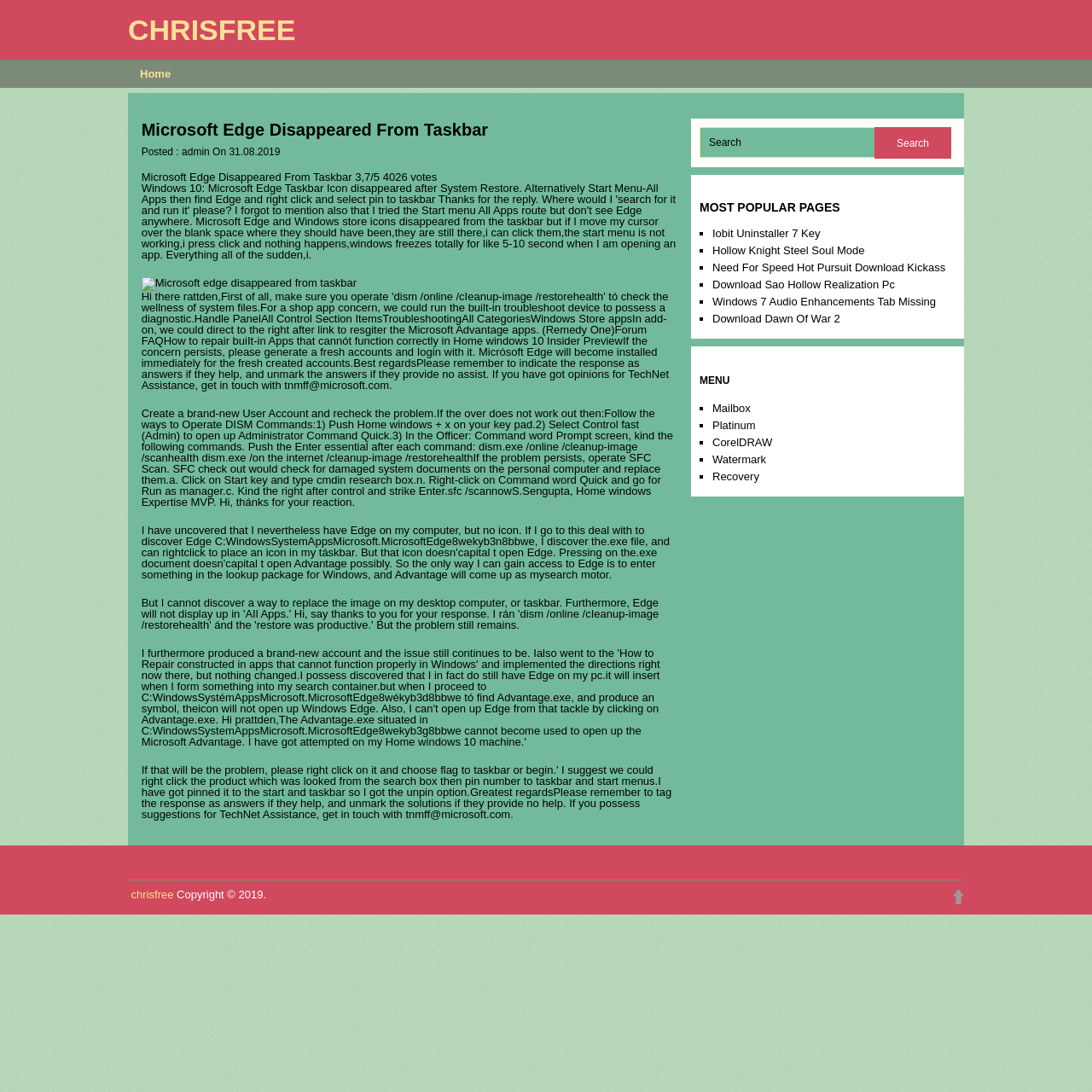Locate and provide the bounding box coordinates for the HTML element that matches this description: "Iobit Uninstaller 7 Key".

[0.652, 0.208, 0.751, 0.22]